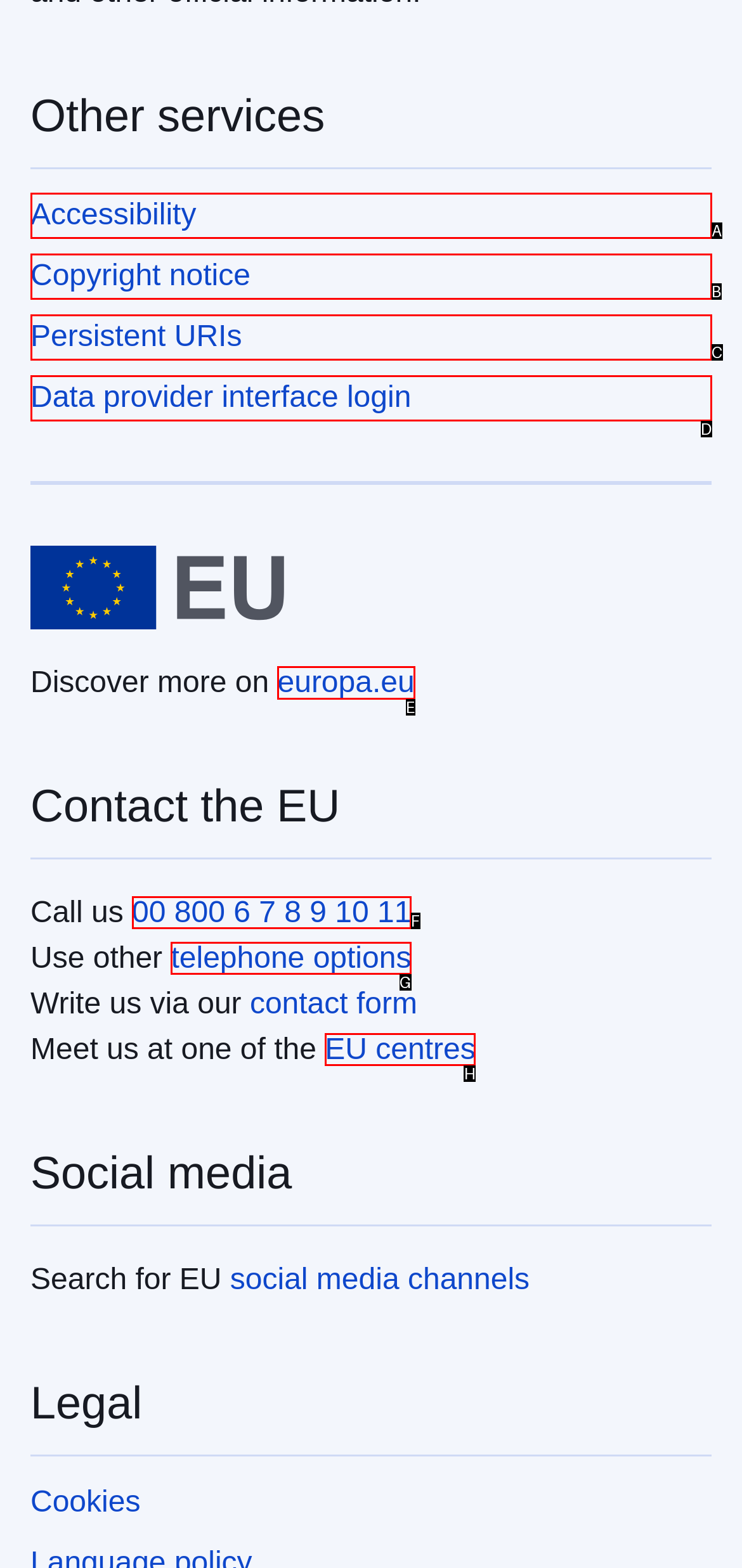Tell me which one HTML element I should click to complete this task: Visit europa.eu Answer with the option's letter from the given choices directly.

E